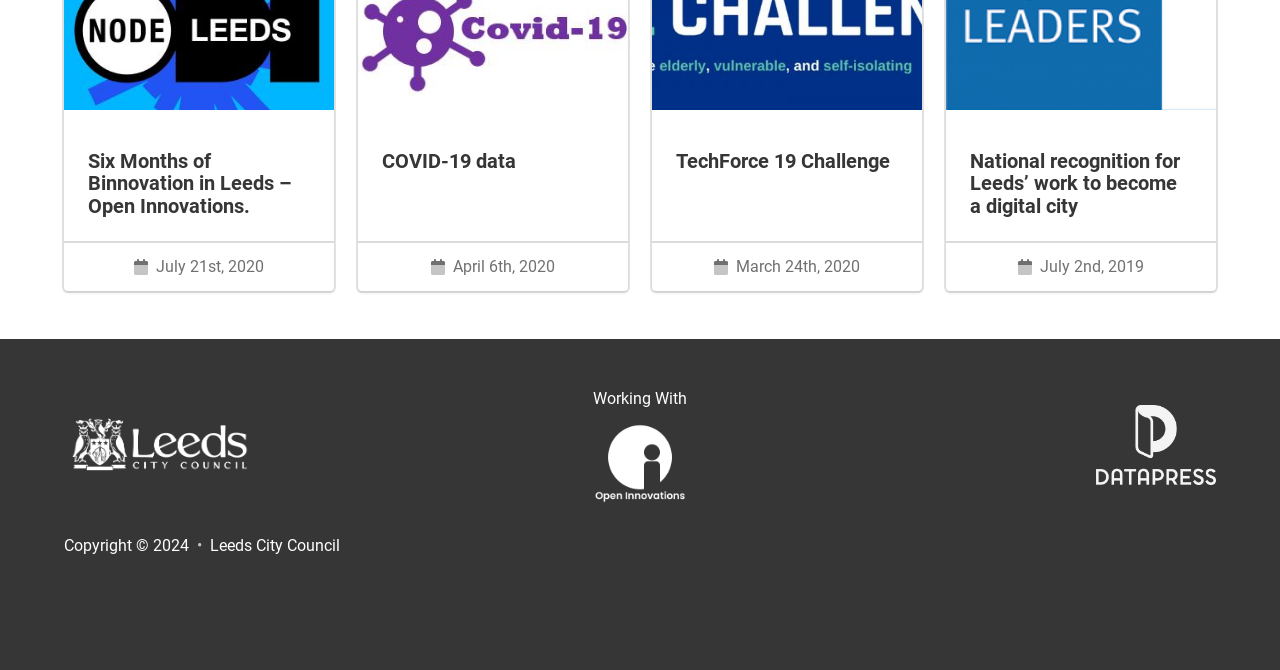Please give a concise answer to this question using a single word or phrase: 
How many links are present at the bottom?

4